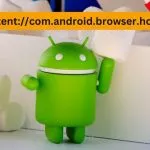What is the shape of the Android mascot's body?
Give a one-word or short-phrase answer derived from the screenshot.

Rounded